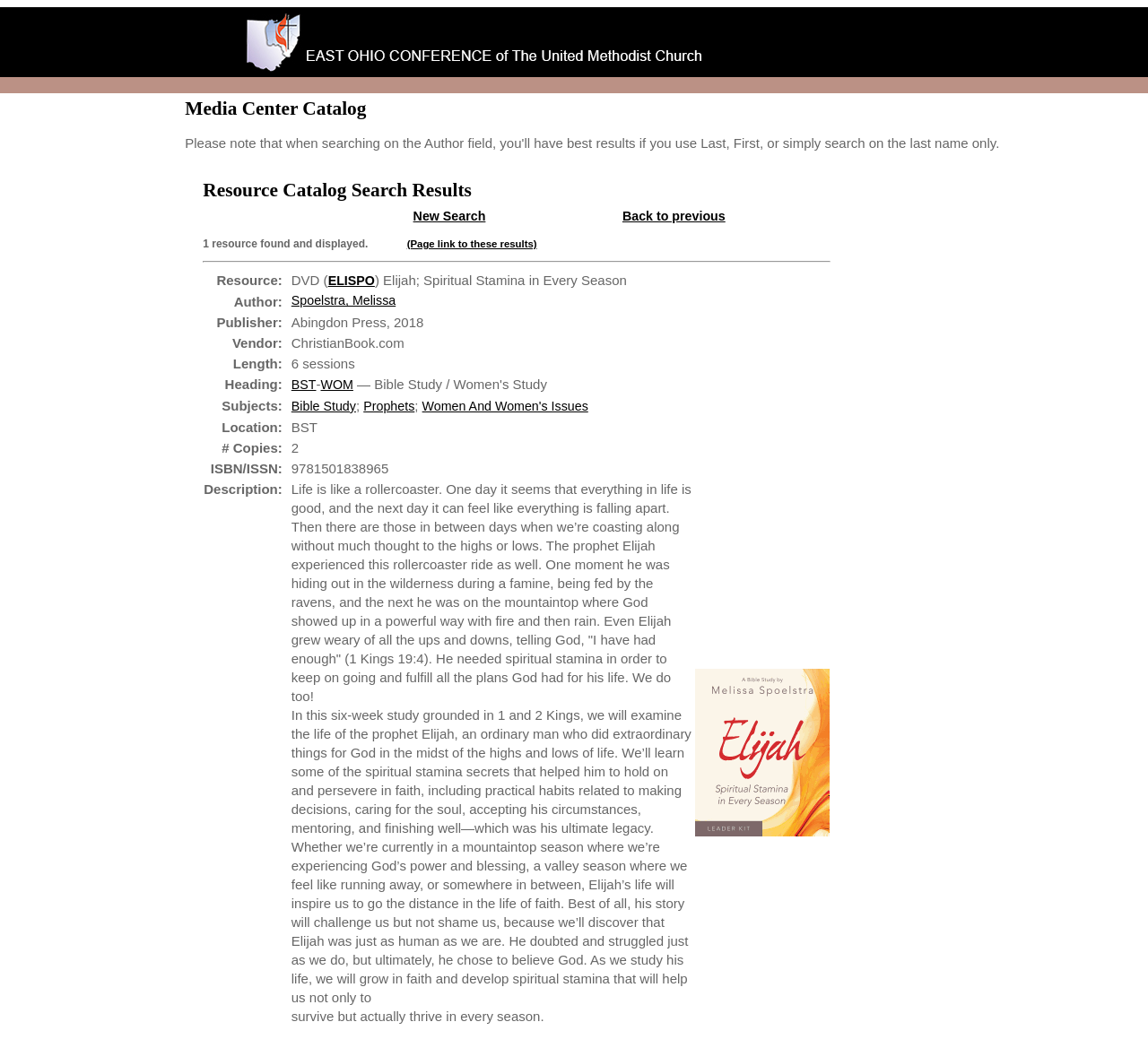Locate and extract the headline of this webpage.

Media Center Catalog